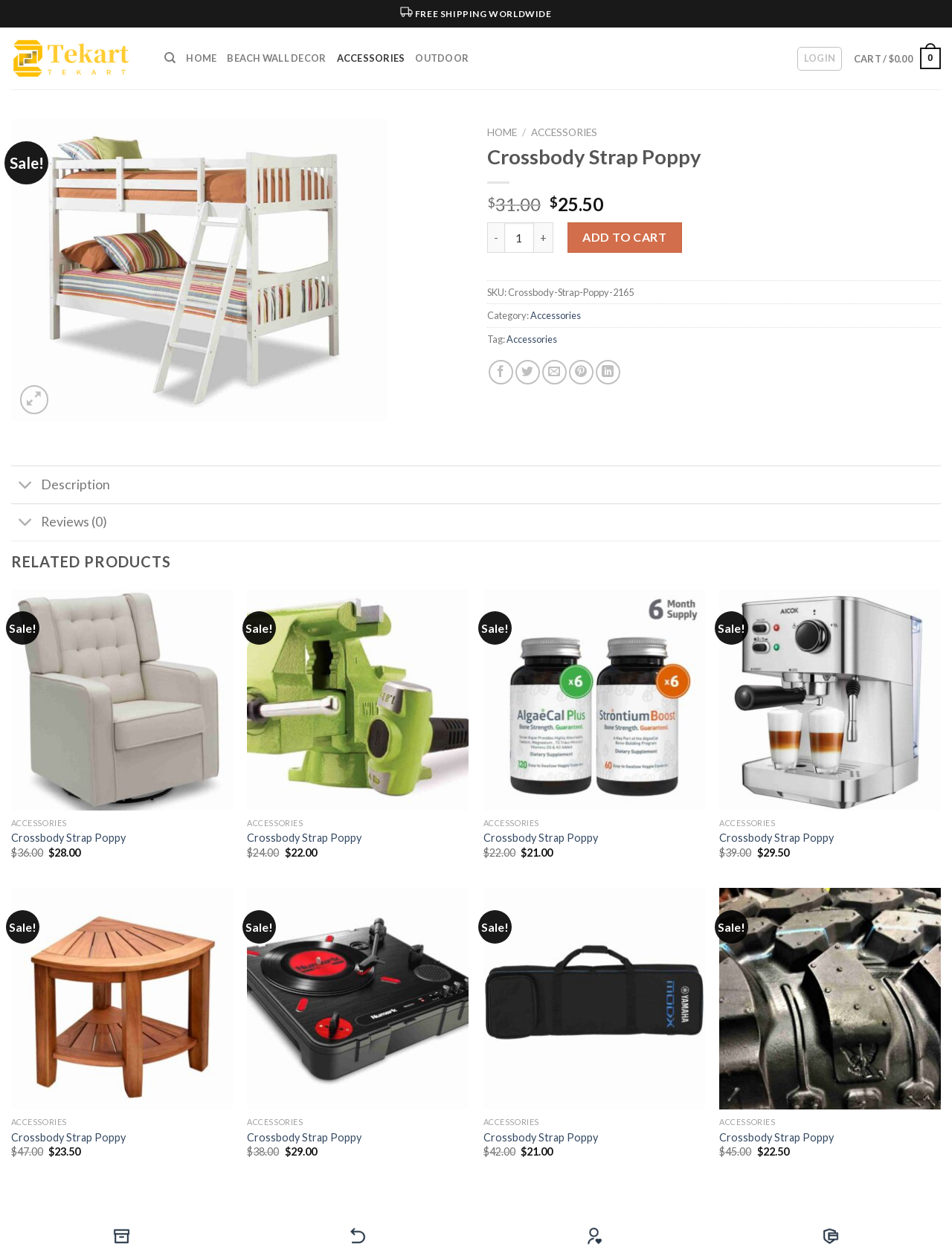Please determine the bounding box coordinates of the section I need to click to accomplish this instruction: "Click on the 'ADD TO CART' button".

[0.596, 0.178, 0.716, 0.202]